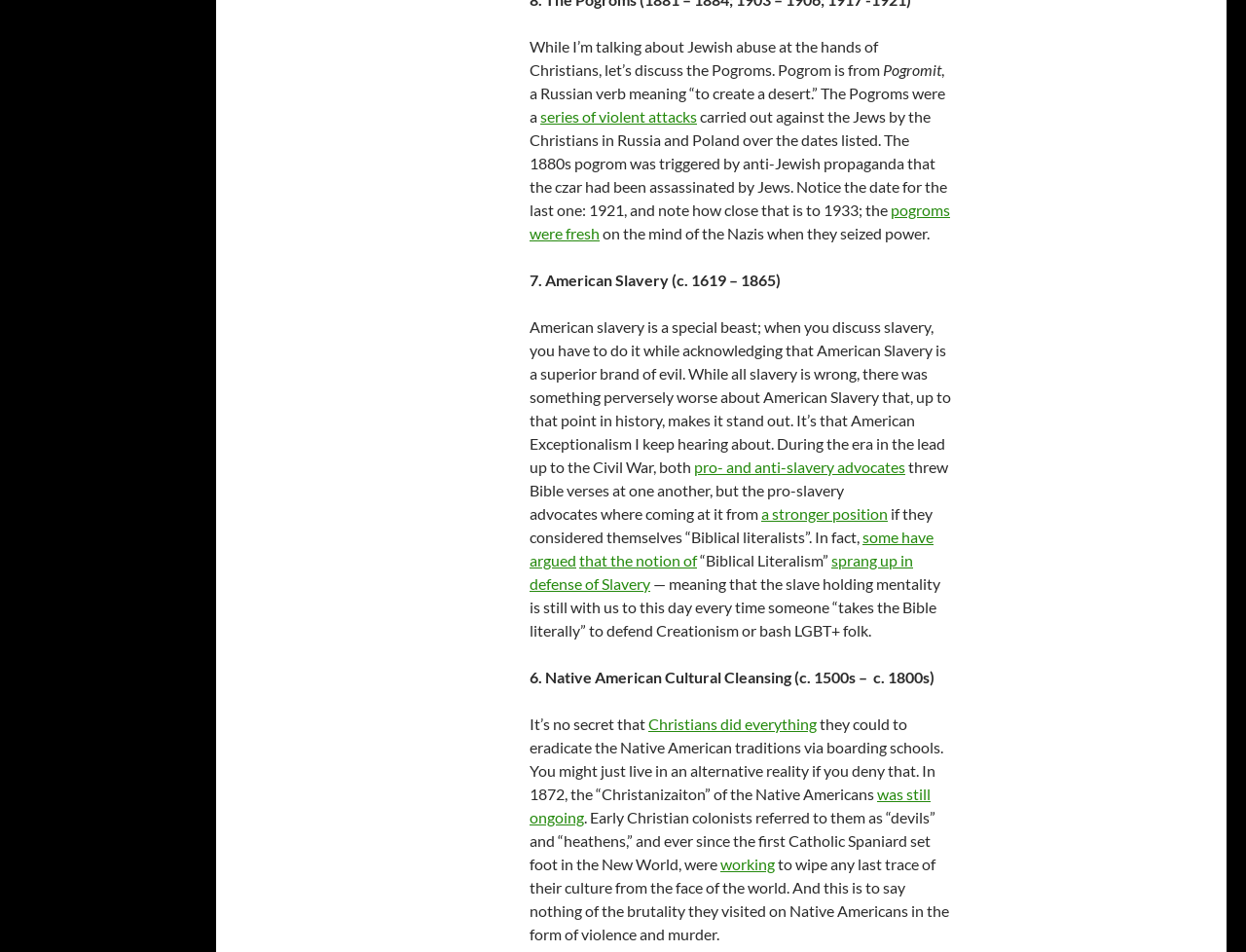Locate the bounding box of the UI element described in the following text: "working".

[0.578, 0.898, 0.622, 0.917]